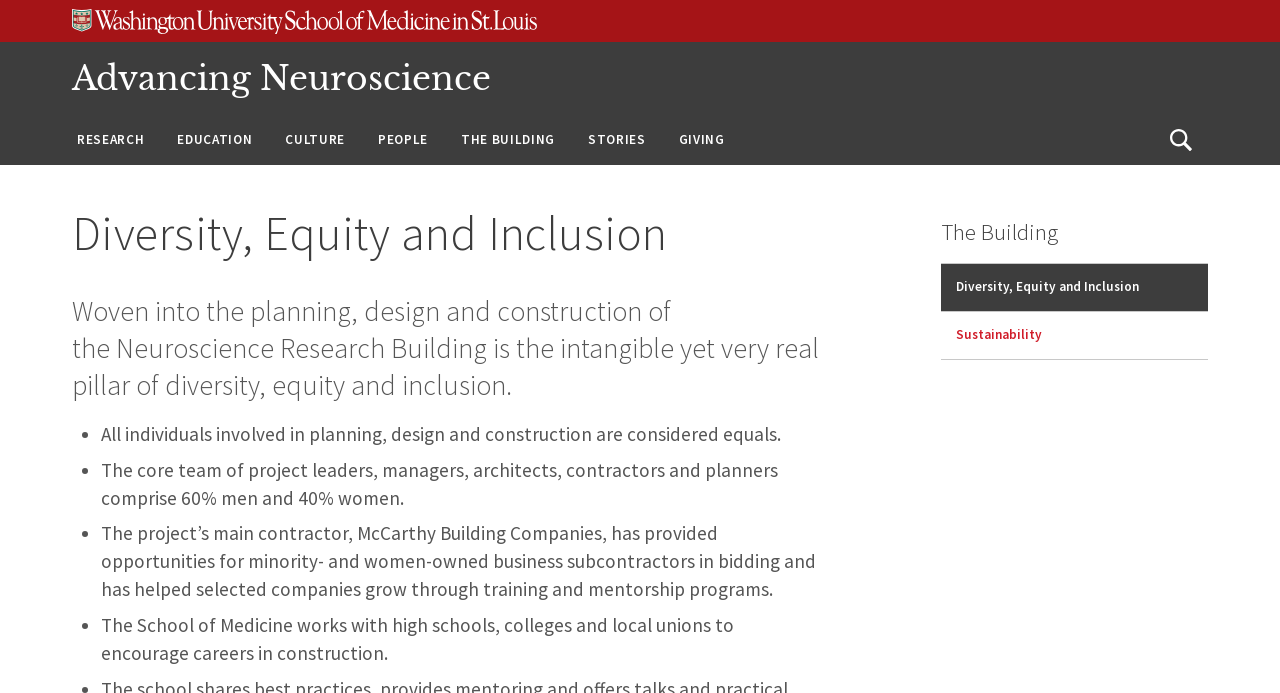Predict the bounding box coordinates of the area that should be clicked to accomplish the following instruction: "Visit 'The Building' page". The bounding box coordinates should consist of four float numbers between 0 and 1, i.e., [left, top, right, bottom].

[0.735, 0.31, 0.944, 0.38]